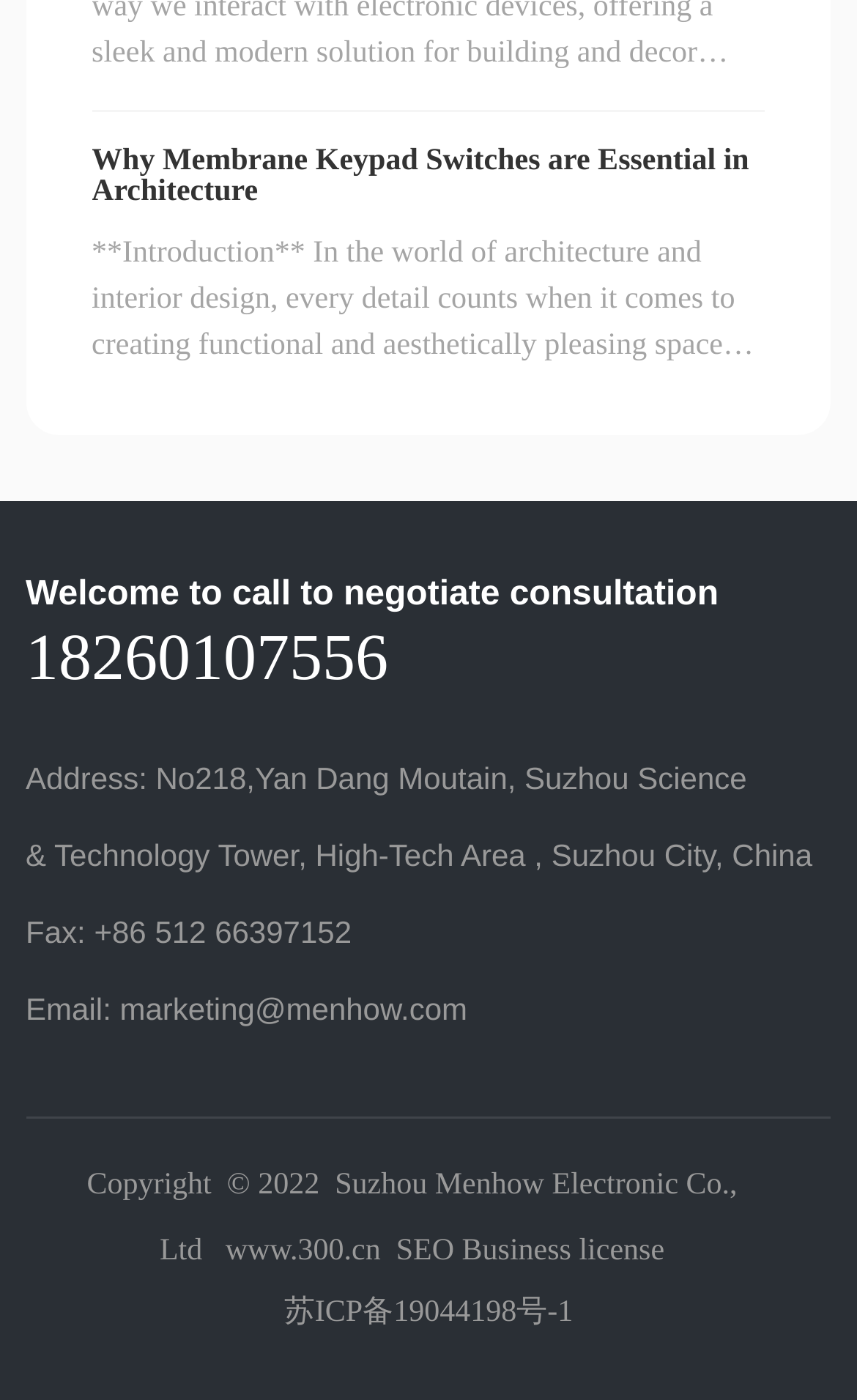Identify the bounding box coordinates of the part that should be clicked to carry out this instruction: "Visit the website www.300.cn".

[0.263, 0.881, 0.444, 0.905]